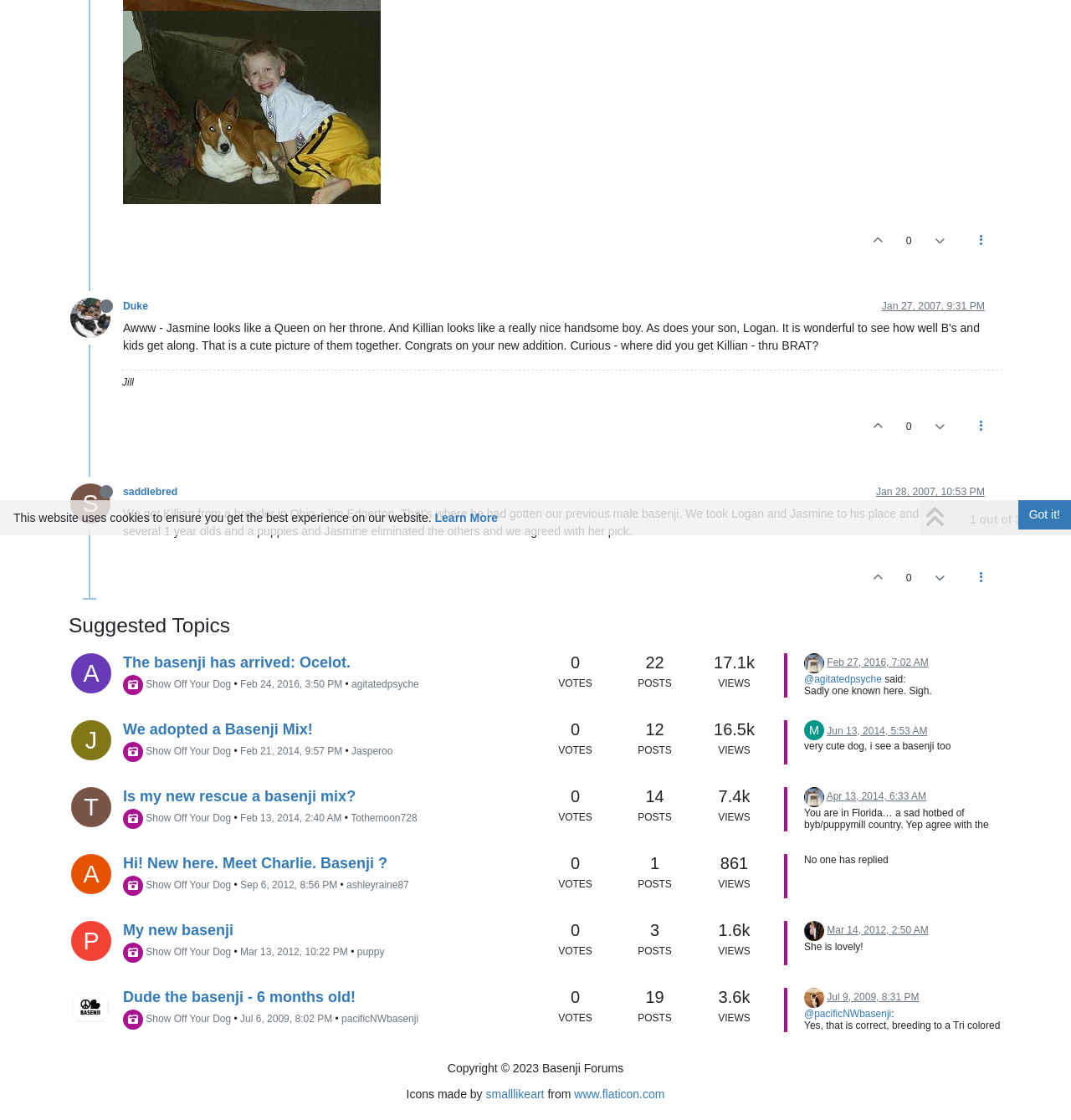Give the bounding box coordinates for this UI element: "J". The coordinates should be four float numbers between 0 and 1, arranged as [left, top, right, bottom].

[0.066, 0.643, 0.104, 0.679]